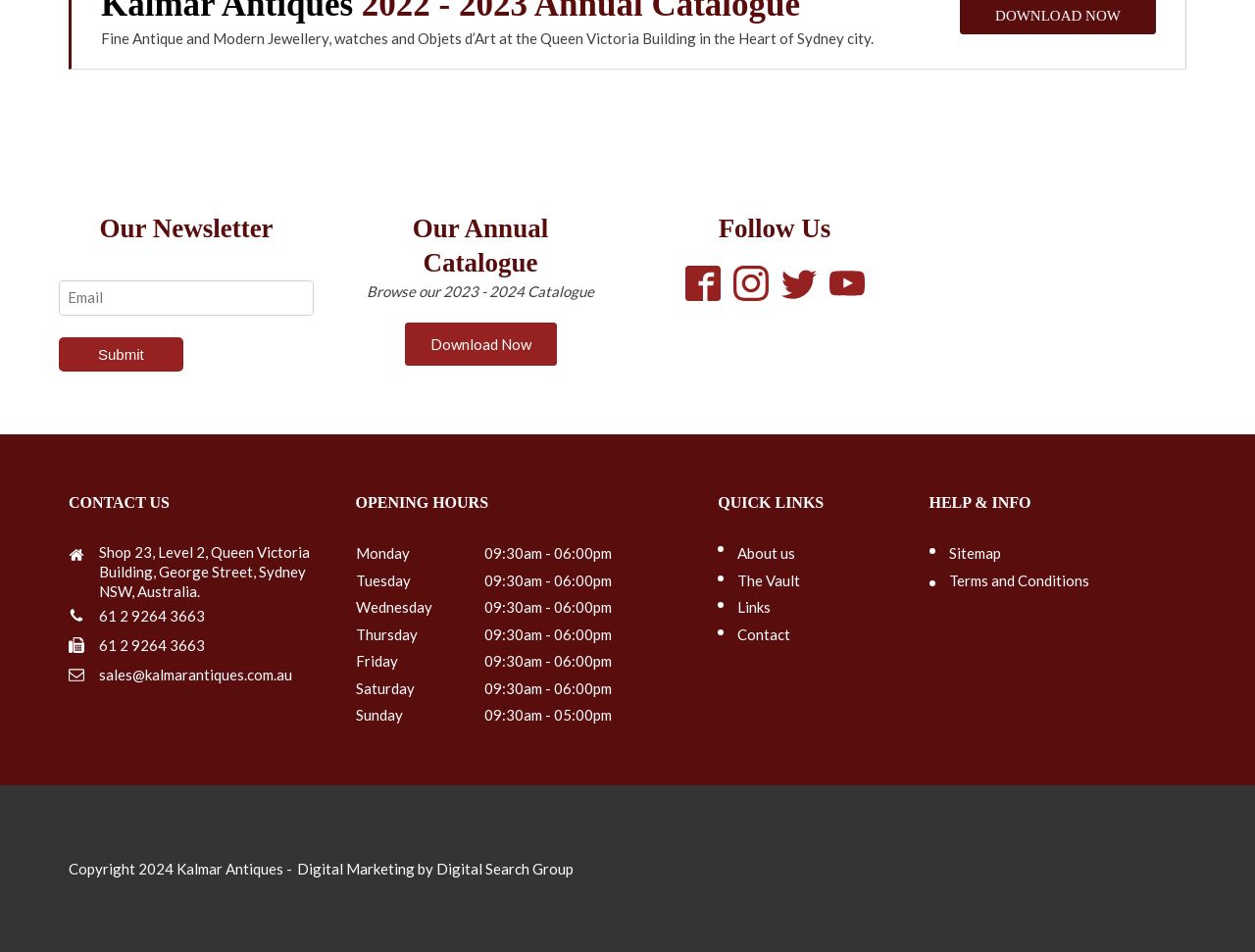Locate the bounding box coordinates of the element that needs to be clicked to carry out the instruction: "Enter email address". The coordinates should be given as four float numbers ranging from 0 to 1, i.e., [left, top, right, bottom].

[0.047, 0.295, 0.25, 0.331]